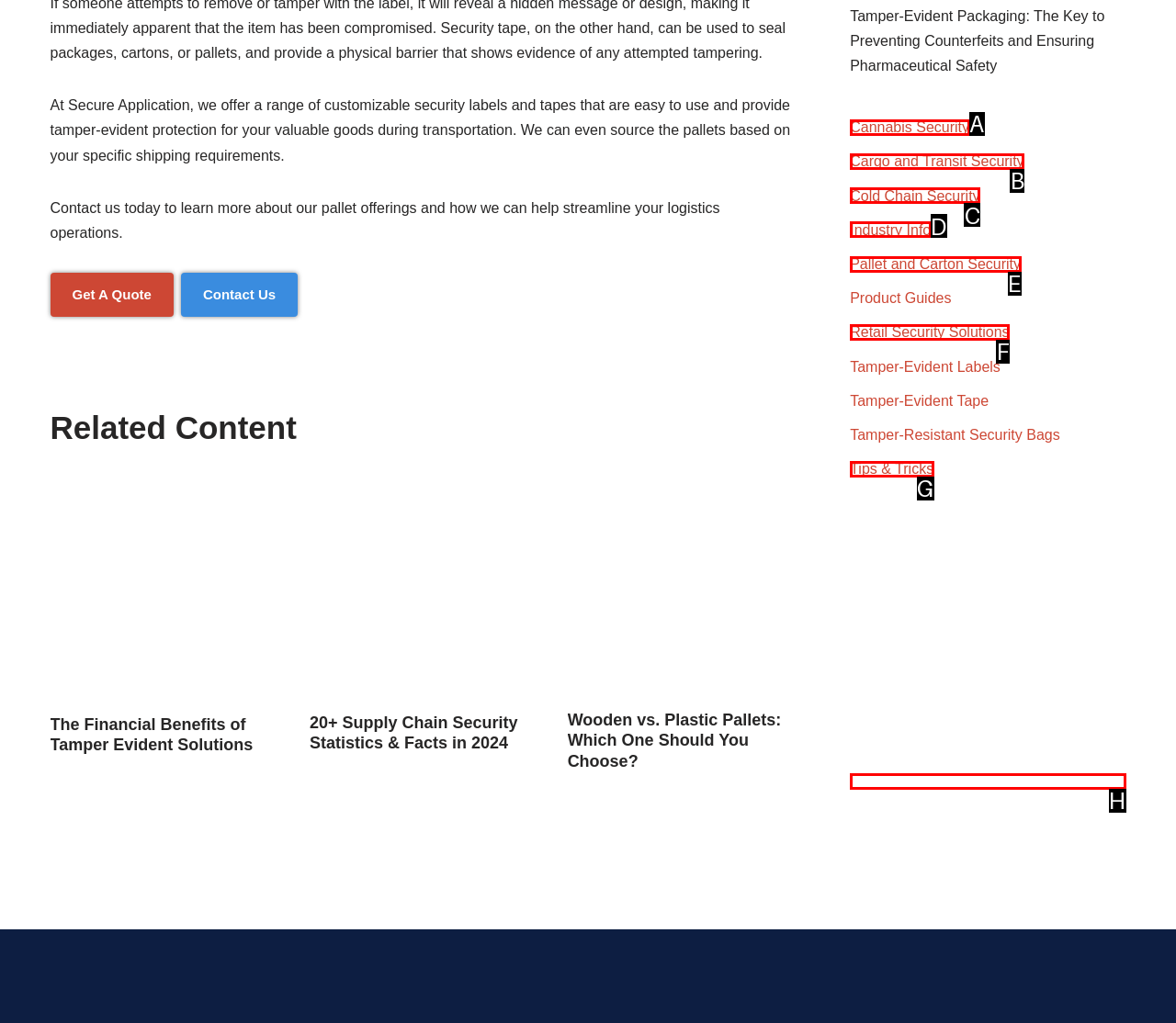Match the description to the correct option: Cargo and Transit Security
Provide the letter of the matching option directly.

B